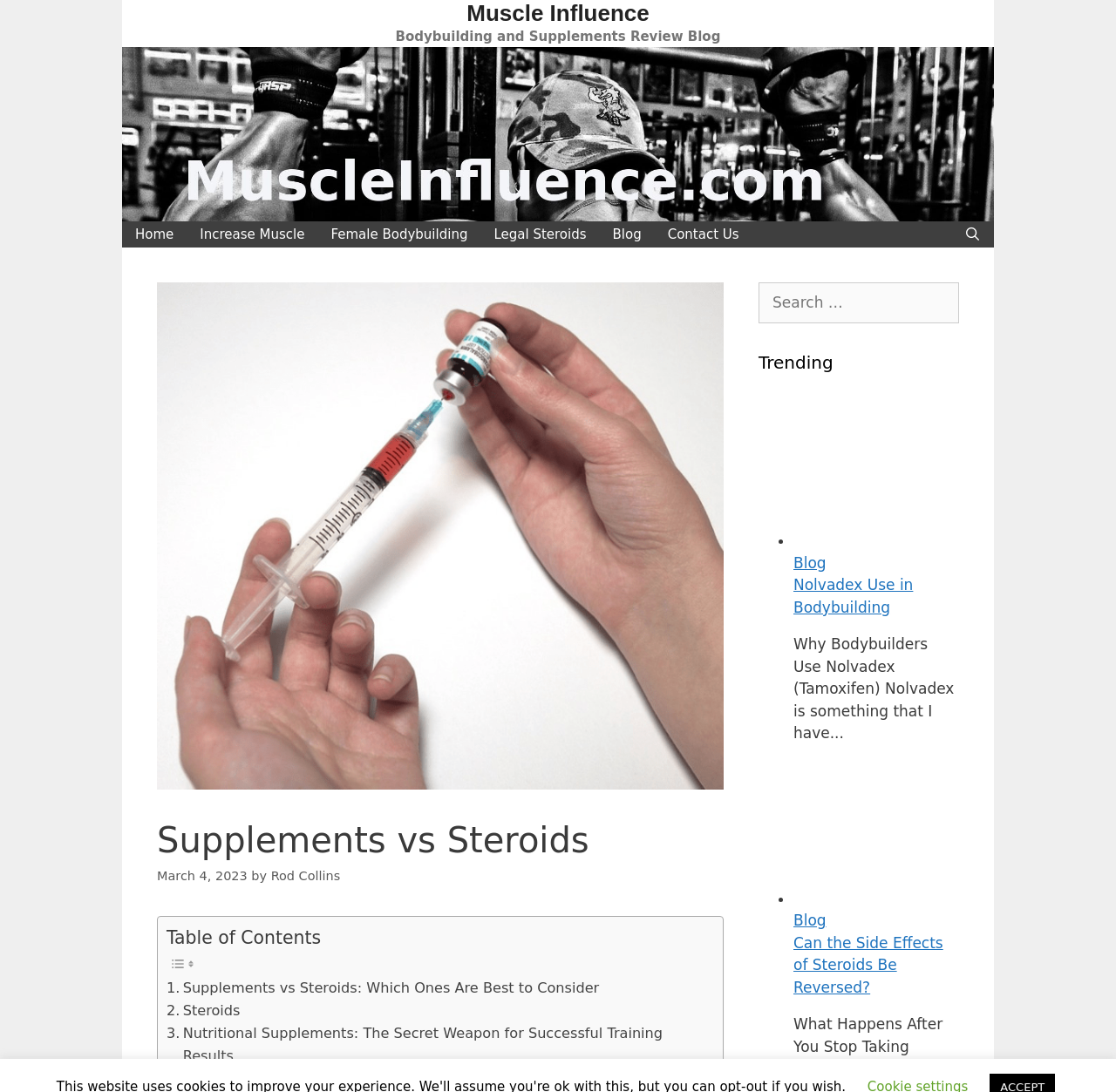Bounding box coordinates must be specified in the format (top-left x, top-left y, bottom-right x, bottom-right y). All values should be floating point numbers between 0 and 1. What are the bounding box coordinates of the UI element described as: Legal Steroids

[0.431, 0.202, 0.537, 0.226]